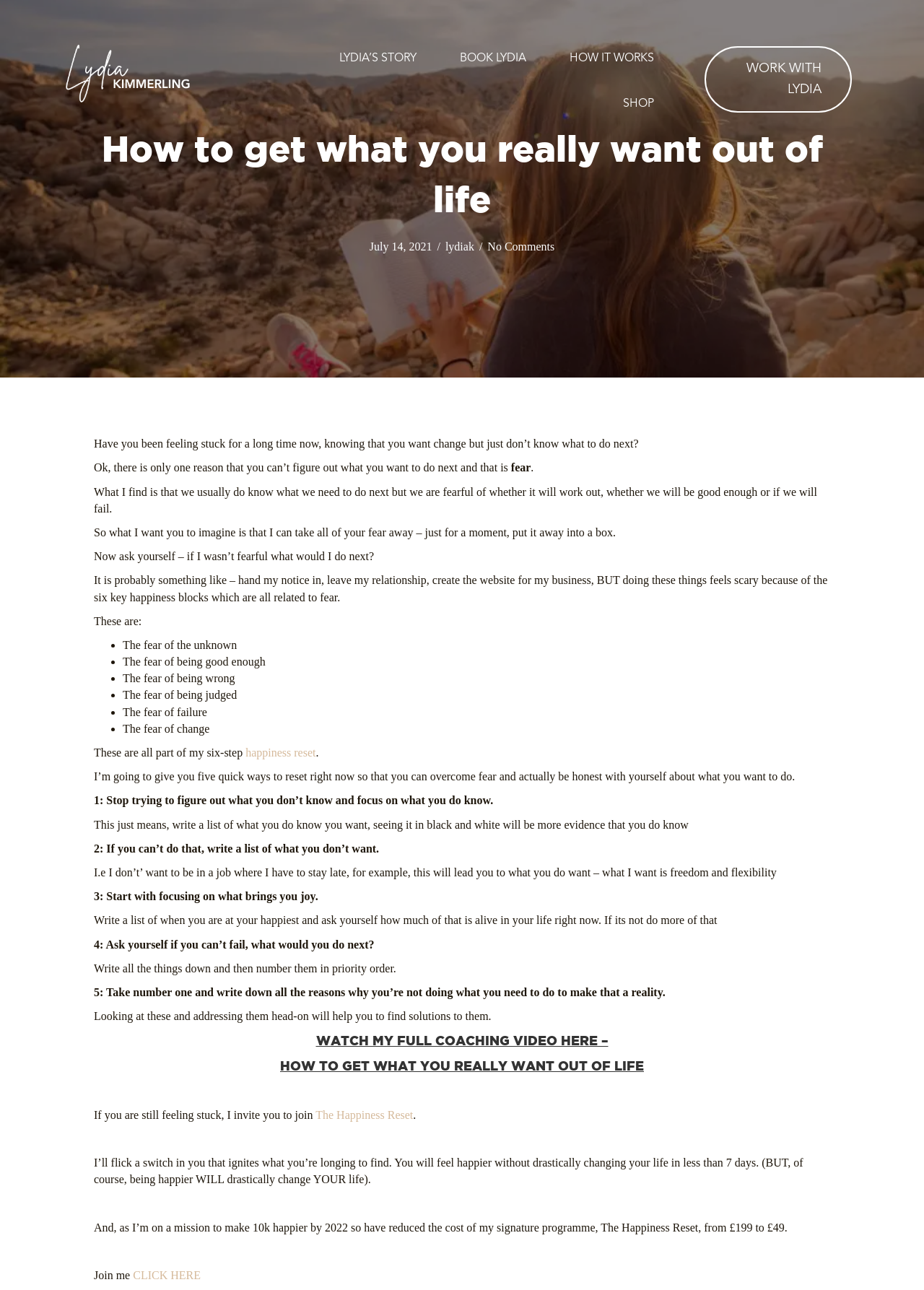Using the webpage screenshot and the element description CLICK HERE, determine the bounding box coordinates. Specify the coordinates in the format (top-left x, top-left y, bottom-right x, bottom-right y) with values ranging from 0 to 1.

[0.144, 0.984, 0.217, 0.993]